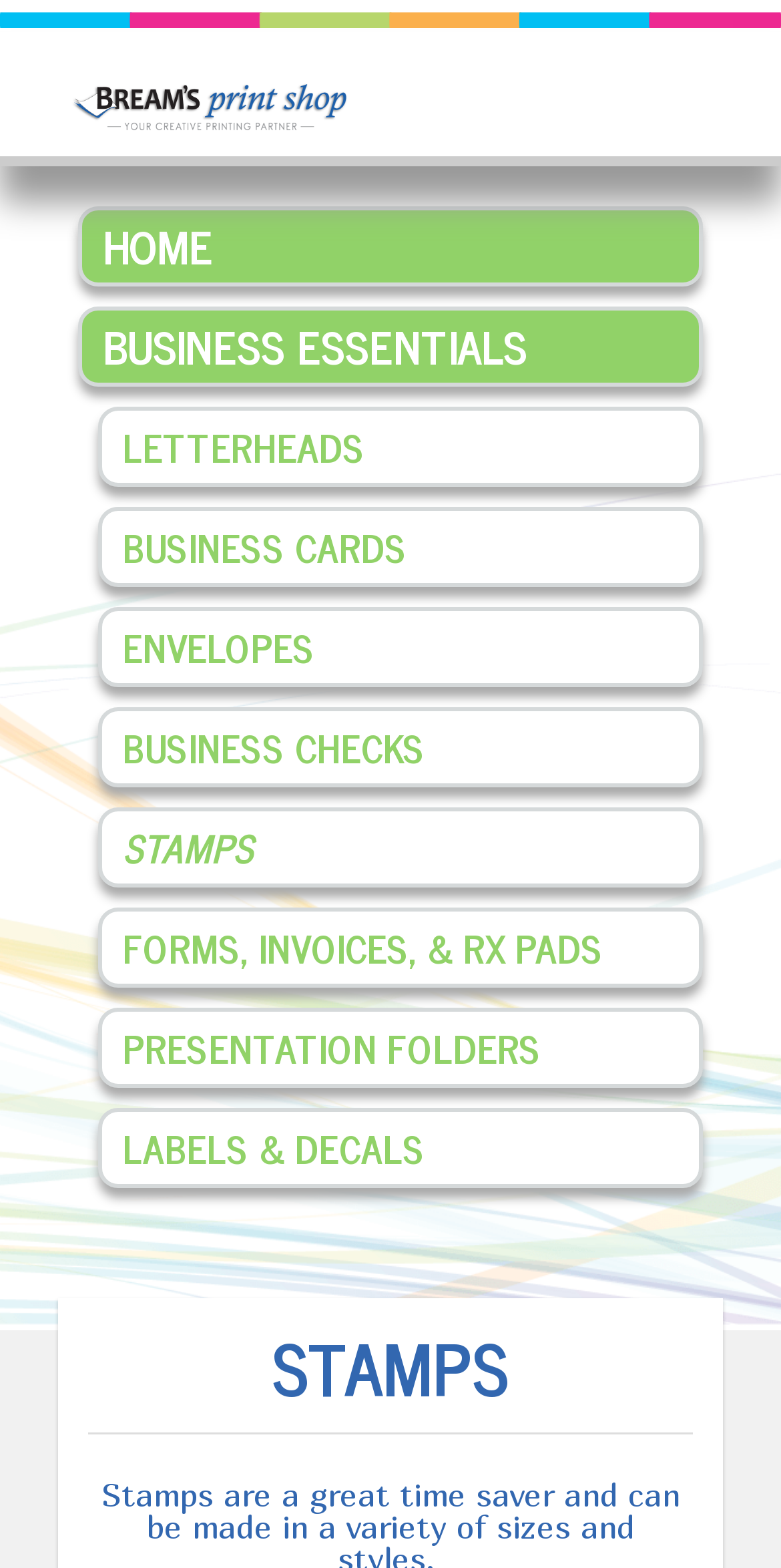Please find the bounding box coordinates of the element that you should click to achieve the following instruction: "click HOME". The coordinates should be presented as four float numbers between 0 and 1: [left, top, right, bottom].

[0.101, 0.132, 0.899, 0.183]